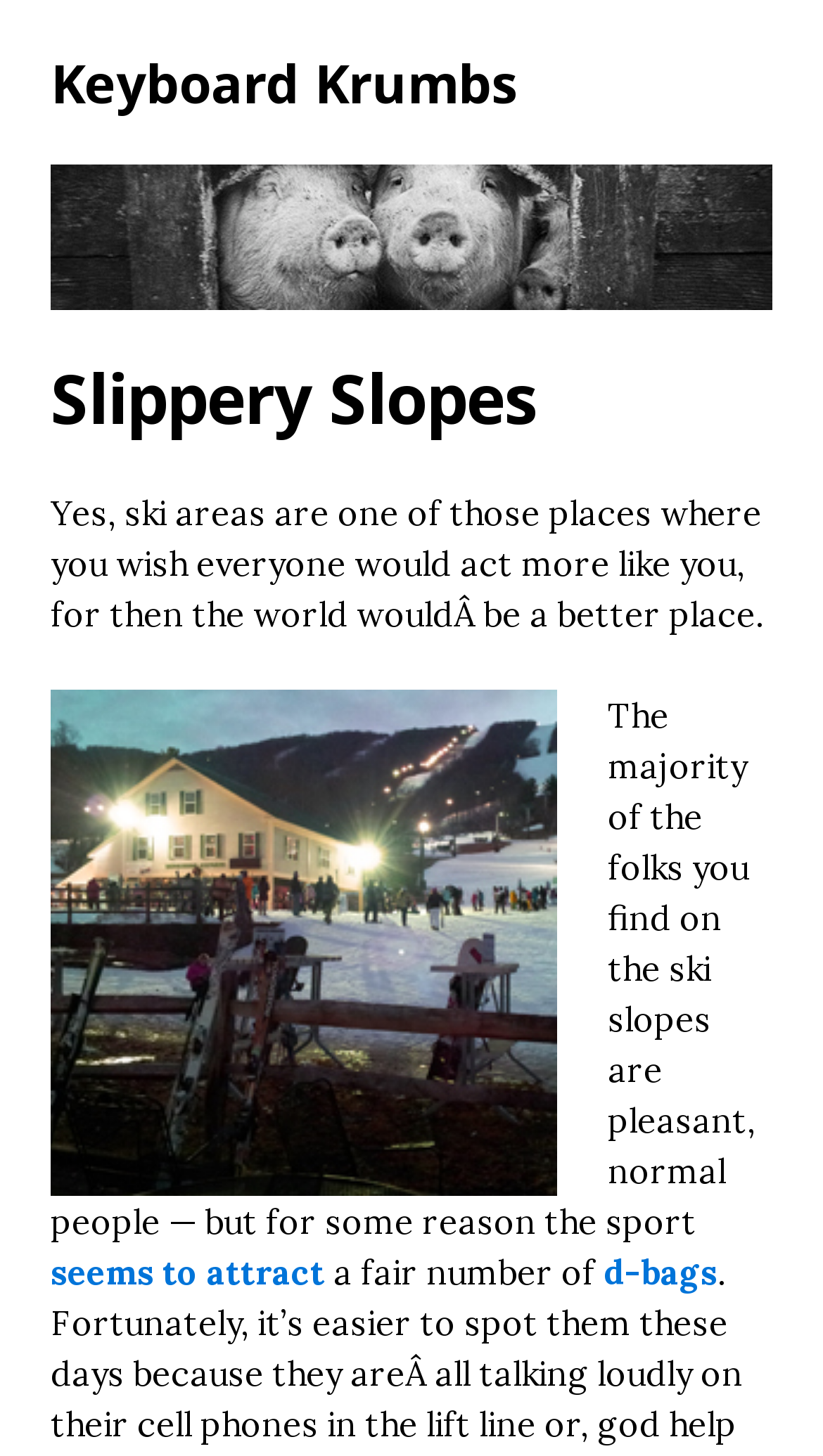How many links are present in the main content?
Using the image, answer in one word or phrase.

4